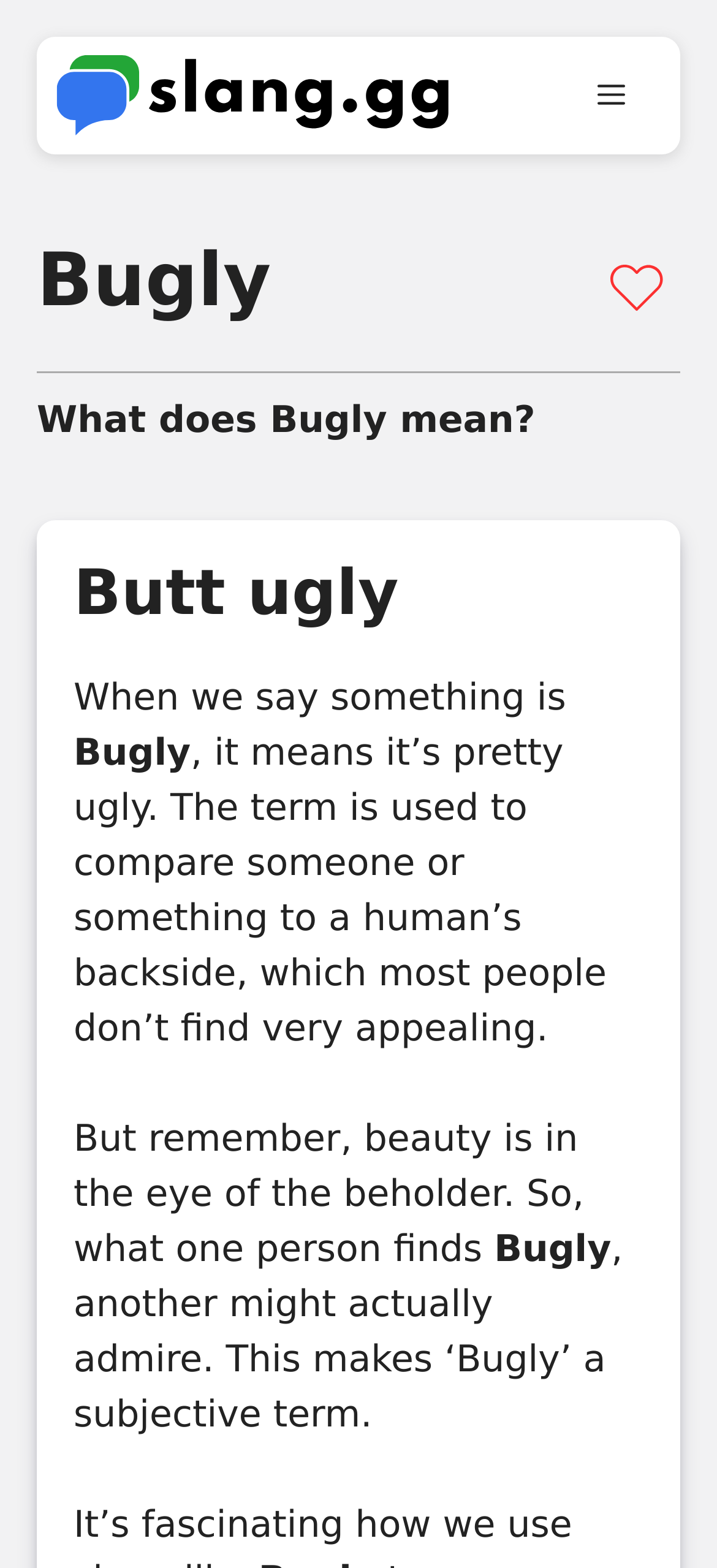Please provide the bounding box coordinate of the region that matches the element description: alt="slang.gg". Coordinates should be in the format (top-left x, top-left y, bottom-right x, bottom-right y) and all values should be between 0 and 1.

[0.077, 0.045, 0.641, 0.073]